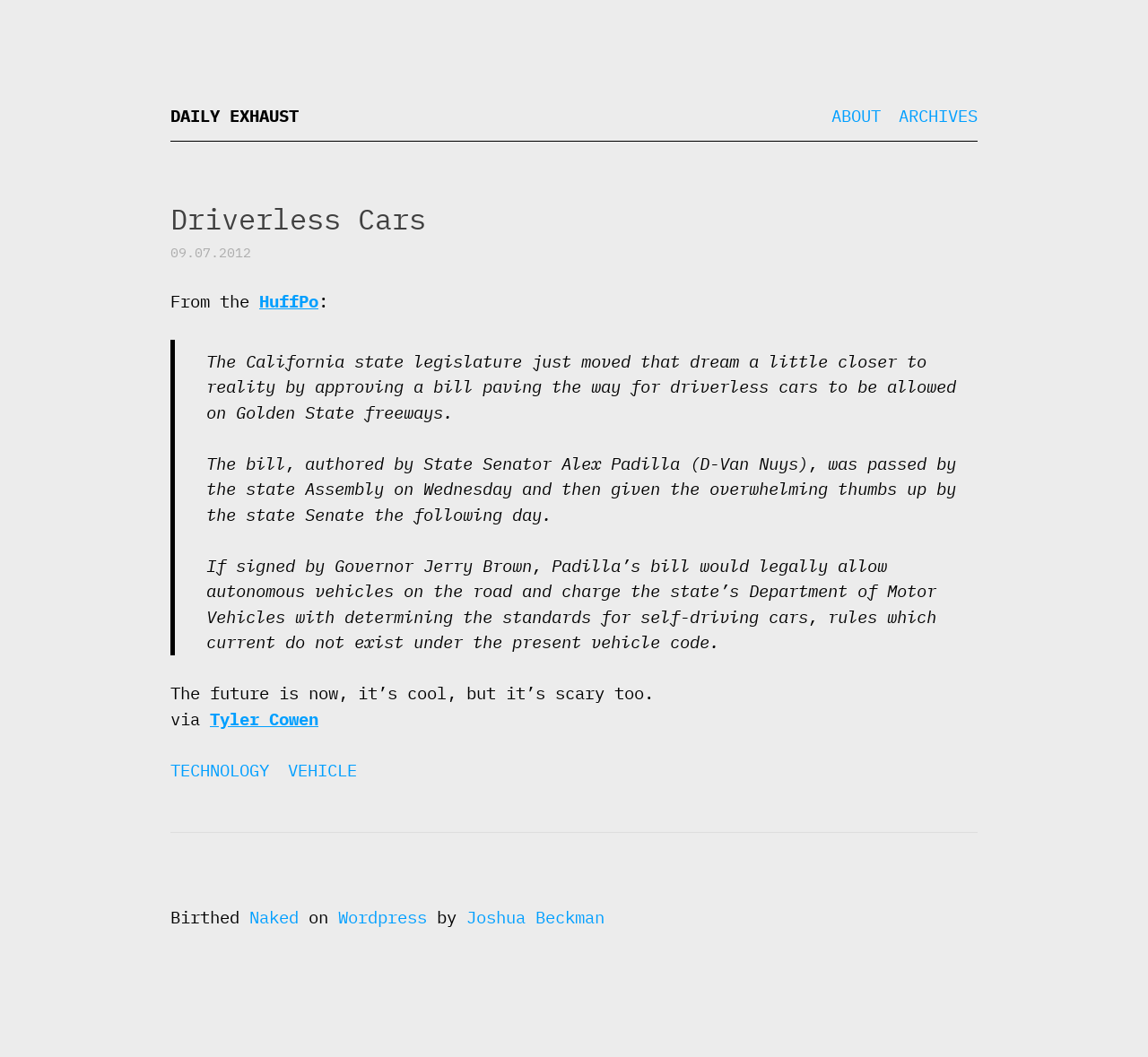Please provide a comprehensive response to the question based on the details in the image: What is the name of the website where the article was originally published?

I found the name of the website by looking at the link element with the content 'HuffPo', which is located below the heading 'Driverless Cars'.